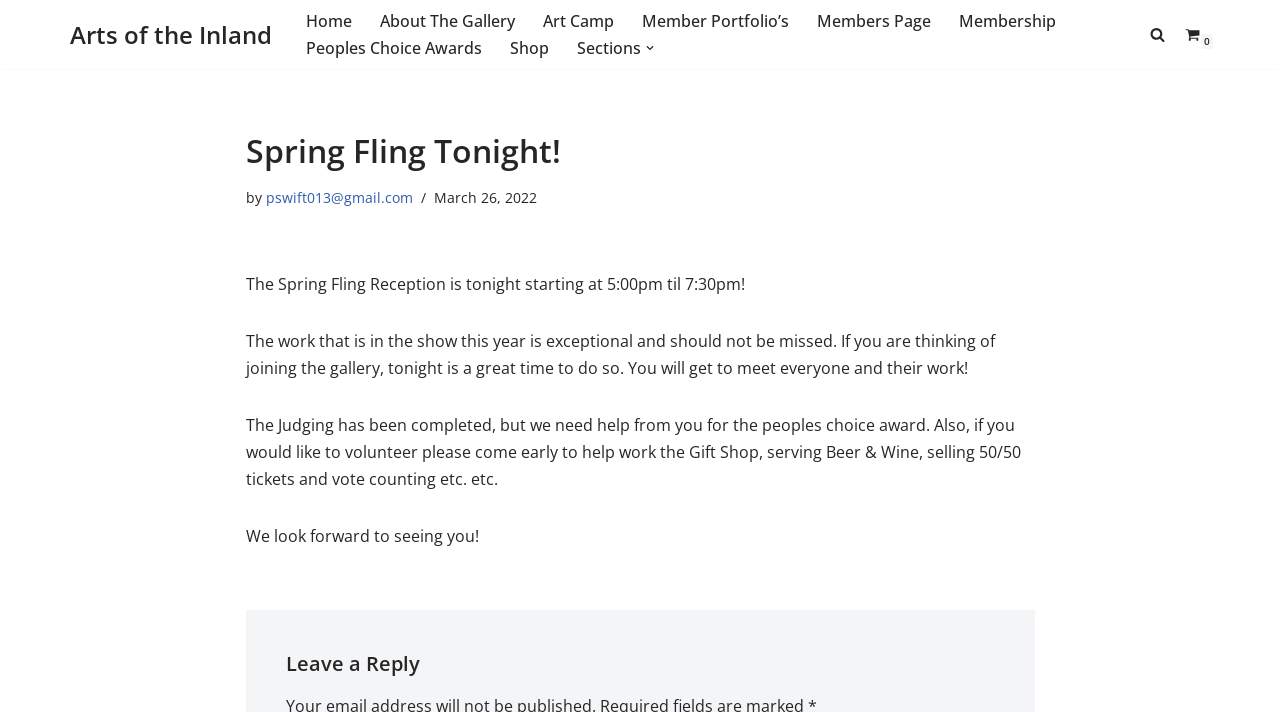Determine the coordinates of the bounding box for the clickable area needed to execute this instruction: "Leave a comment".

None